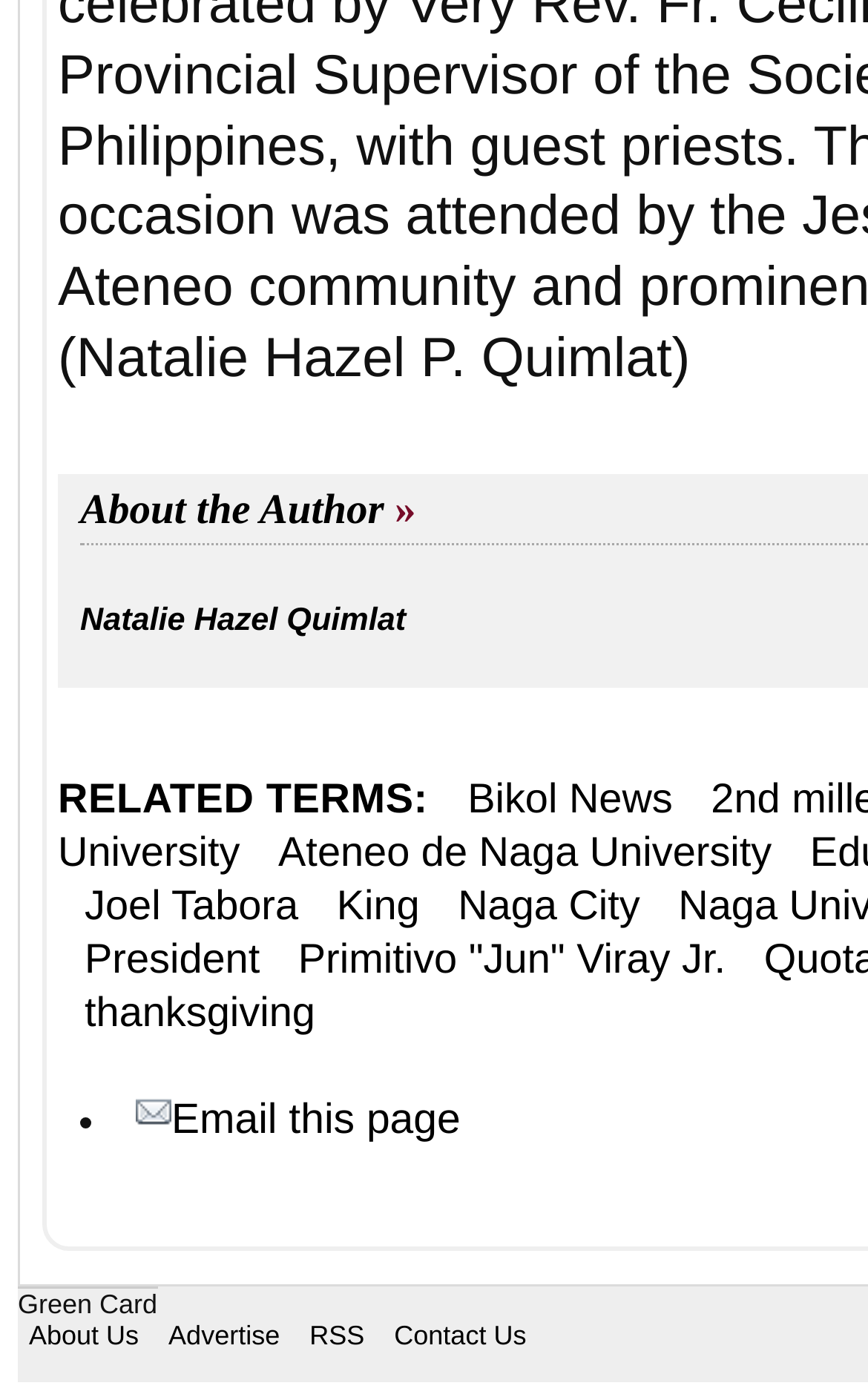How many table cells are there in the layout table?
Refer to the image and provide a detailed answer to the question.

I examined the layout table and found that it has only one table cell, which contains the text 'Green Card'.